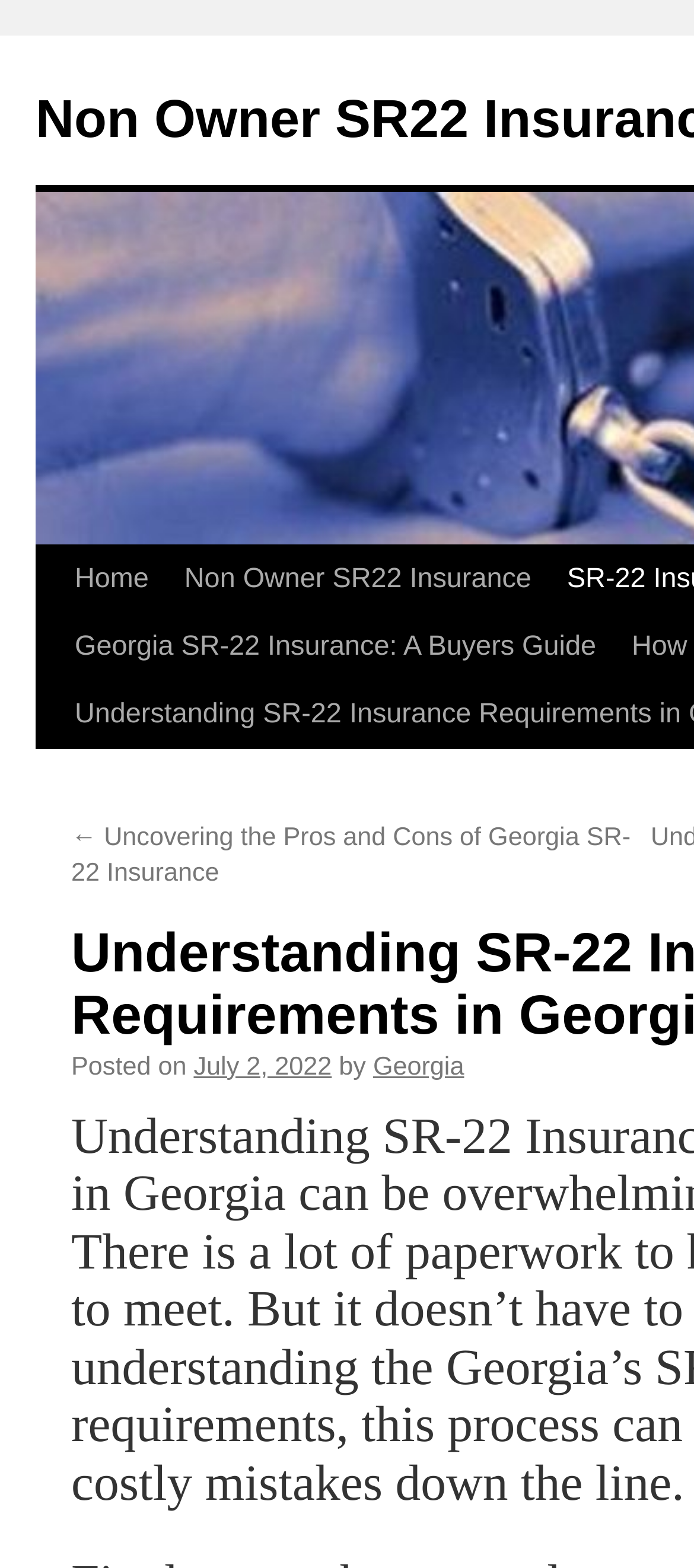Provide your answer to the question using just one word or phrase: How many main navigation links are there?

3